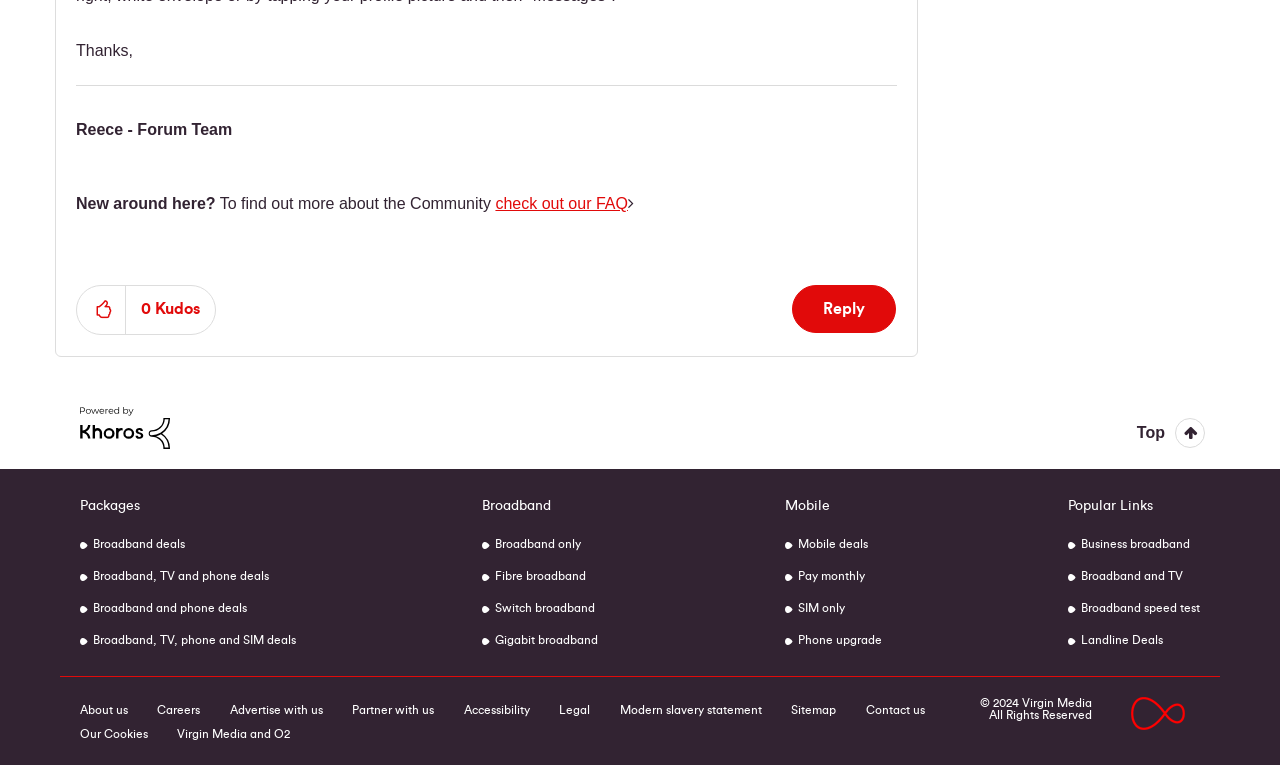Locate the coordinates of the bounding box for the clickable region that fulfills this instruction: "Reply to comment".

[0.619, 0.372, 0.7, 0.435]